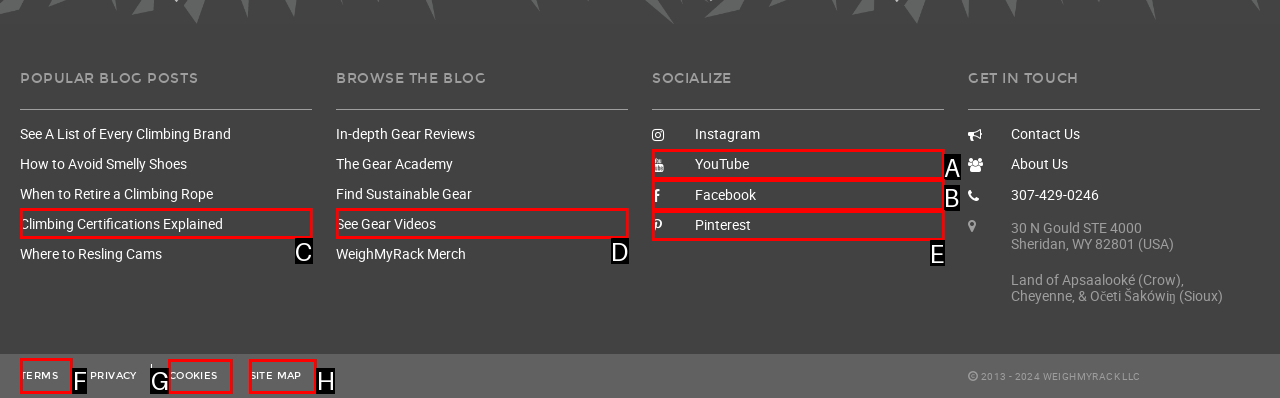Tell me which element should be clicked to achieve the following objective: View terms
Reply with the letter of the correct option from the displayed choices.

F